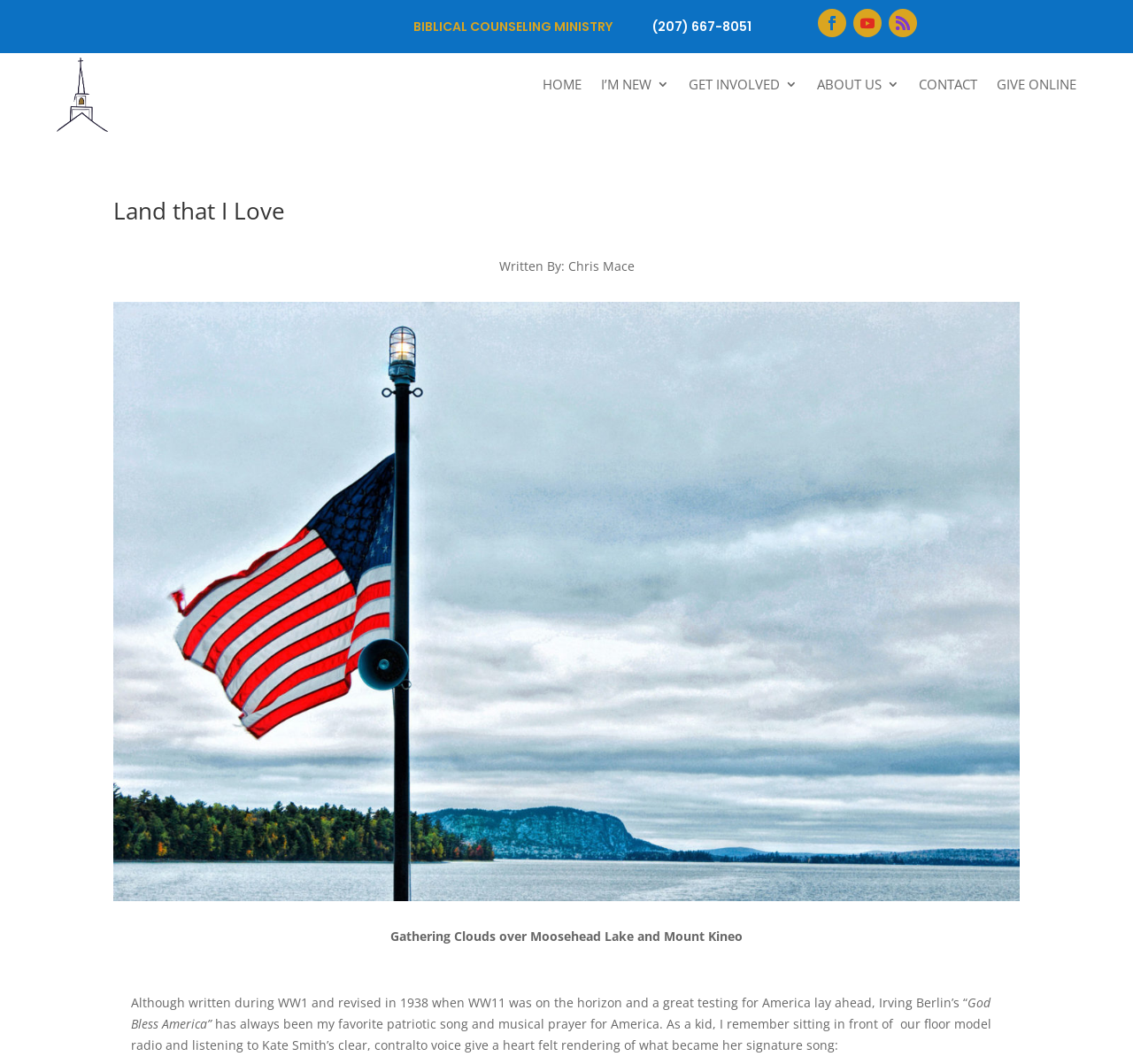Extract the bounding box coordinates for the UI element described by the text: "I’m New". The coordinates should be in the form of [left, top, right, bottom] with values between 0 and 1.

[0.53, 0.073, 0.591, 0.091]